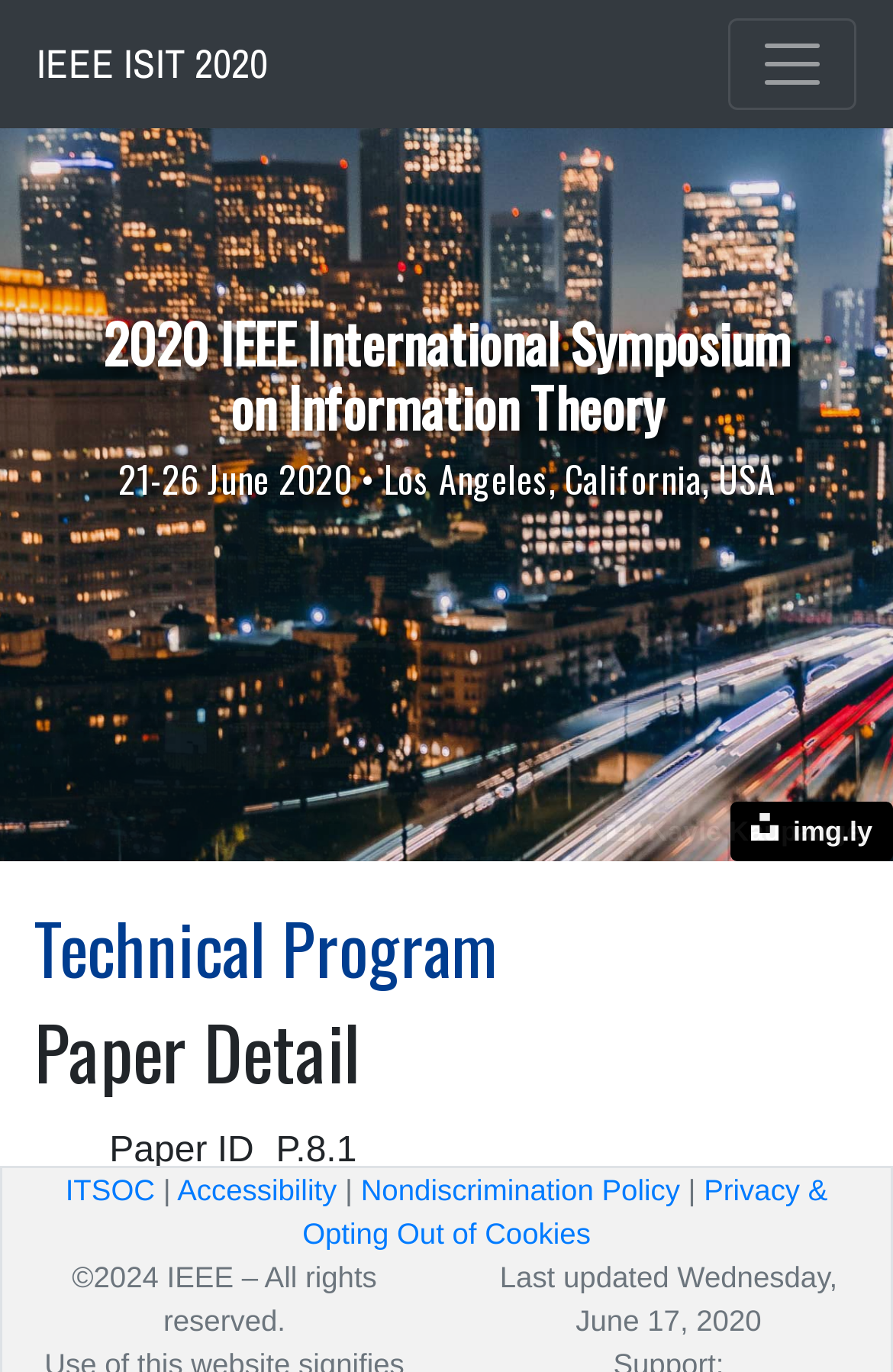Please find the bounding box for the following UI element description. Provide the coordinates in (top-left x, top-left y, bottom-right x, bottom-right y) format, with values between 0 and 1: ITSOC

[0.073, 0.854, 0.174, 0.879]